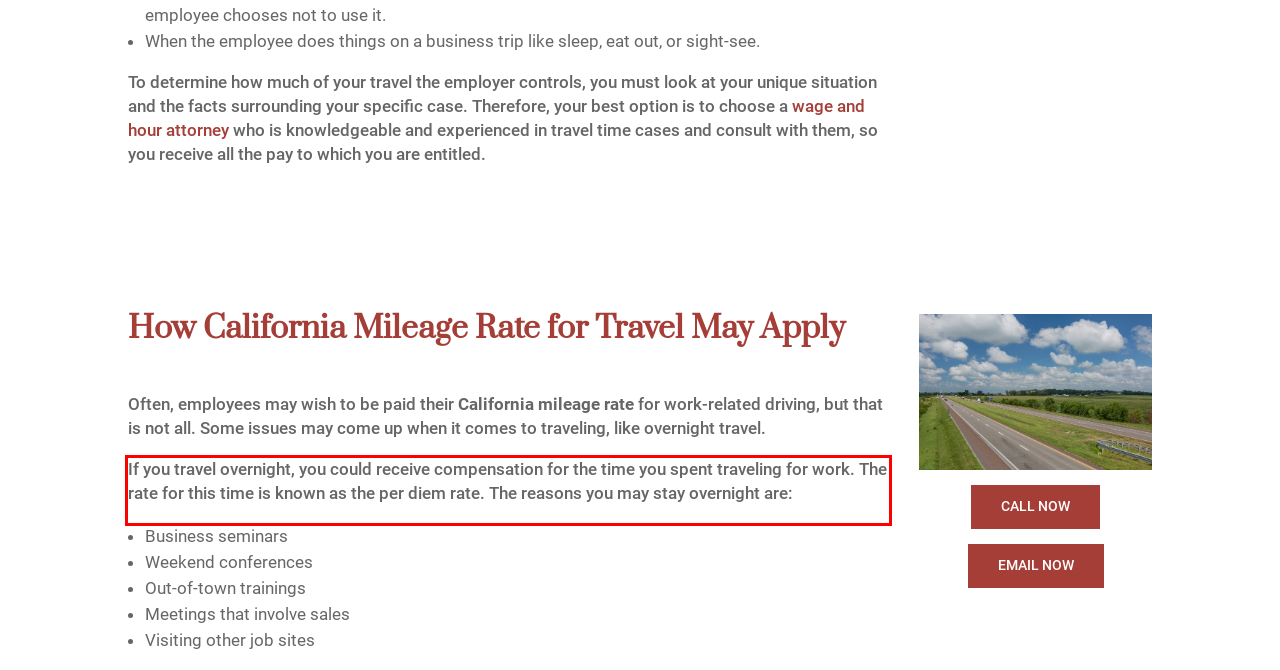Please look at the webpage screenshot and extract the text enclosed by the red bounding box.

If you travel overnight, you could receive compensation for the time you spent traveling for work. The rate for this time is known as the per diem rate. The reasons you may stay overnight are: